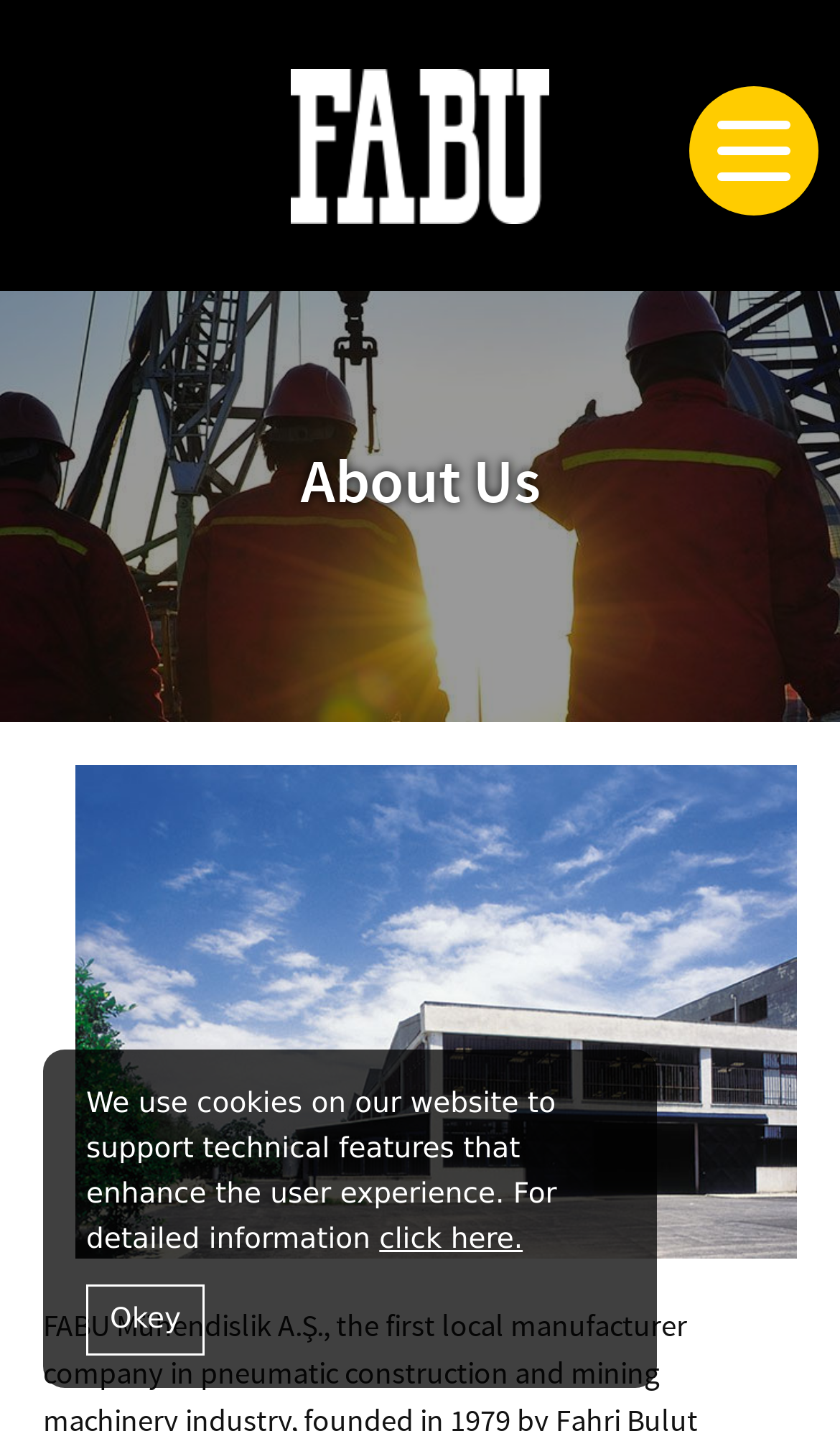Find the bounding box coordinates corresponding to the UI element with the description: "Main Menu". The coordinates should be formatted as [left, top, right, bottom], with values as floats between 0 and 1.

None